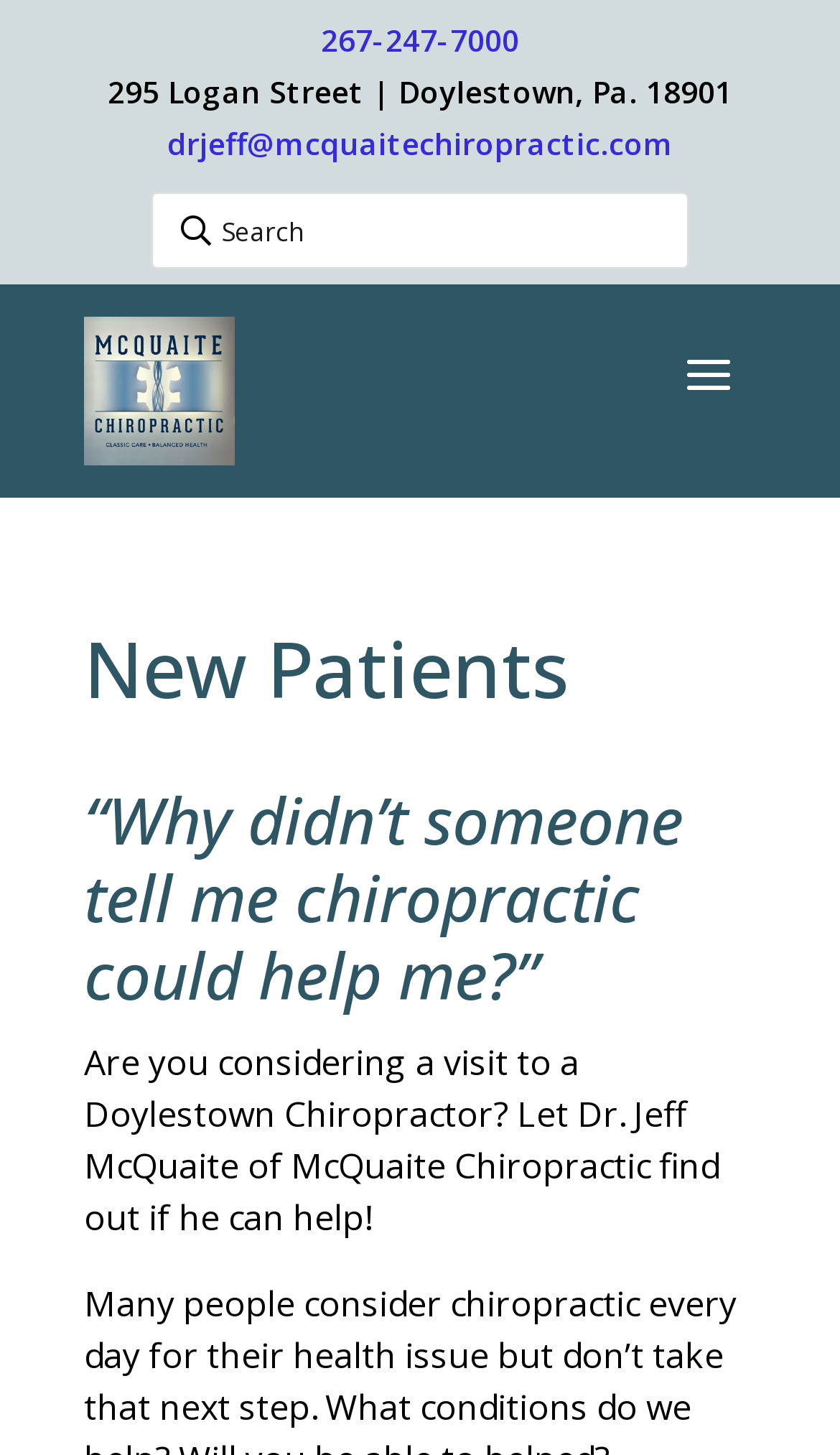What is the topic of the heading 'New Patients'?
Please provide a single word or phrase as your answer based on the screenshot.

Chiropractic care for new patients